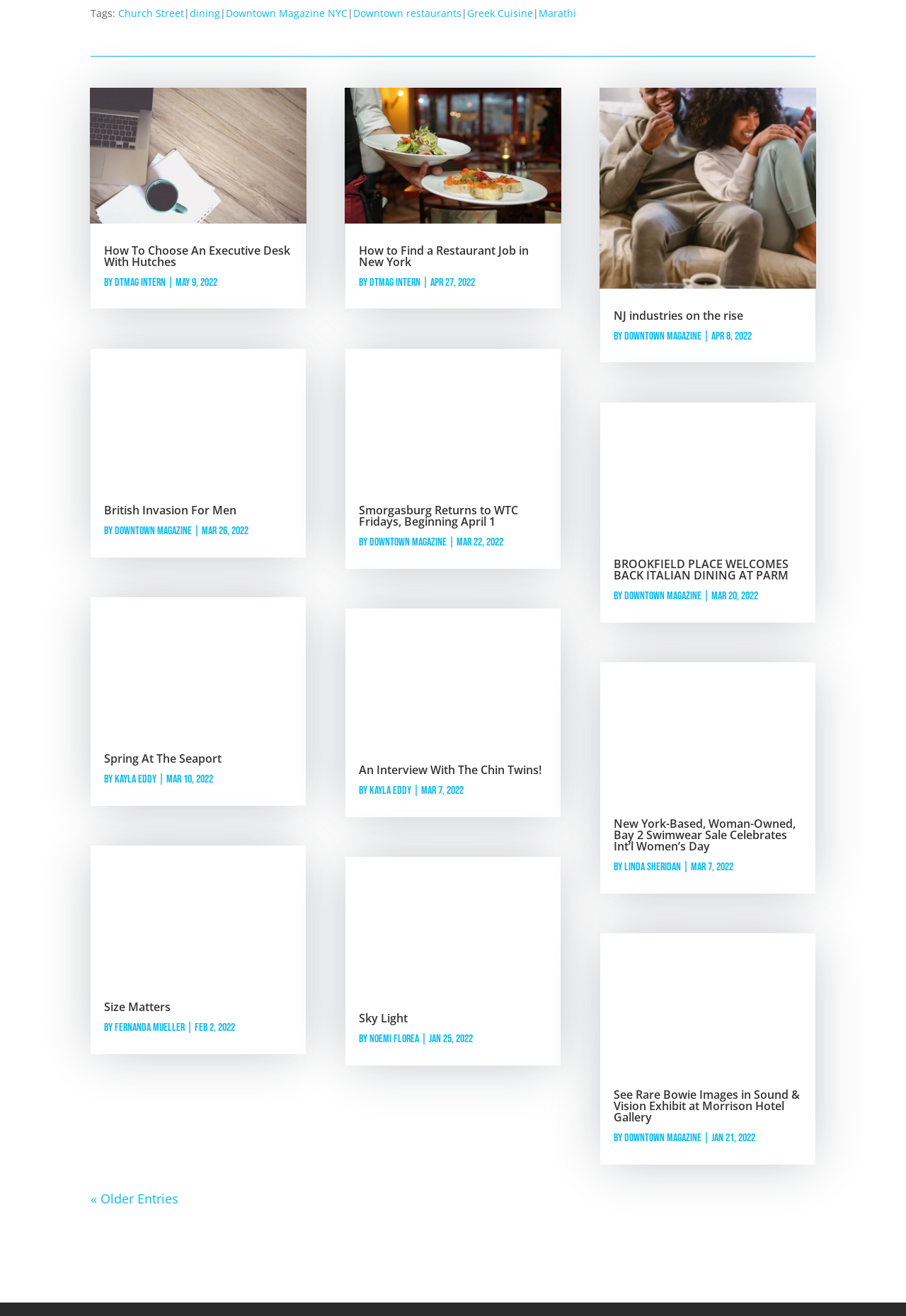Answer the following in one word or a short phrase: 
What is the date of the article 'Smorgasburg Returns to WTC Fridays, Beginning April 1'?

Mar 22, 2022